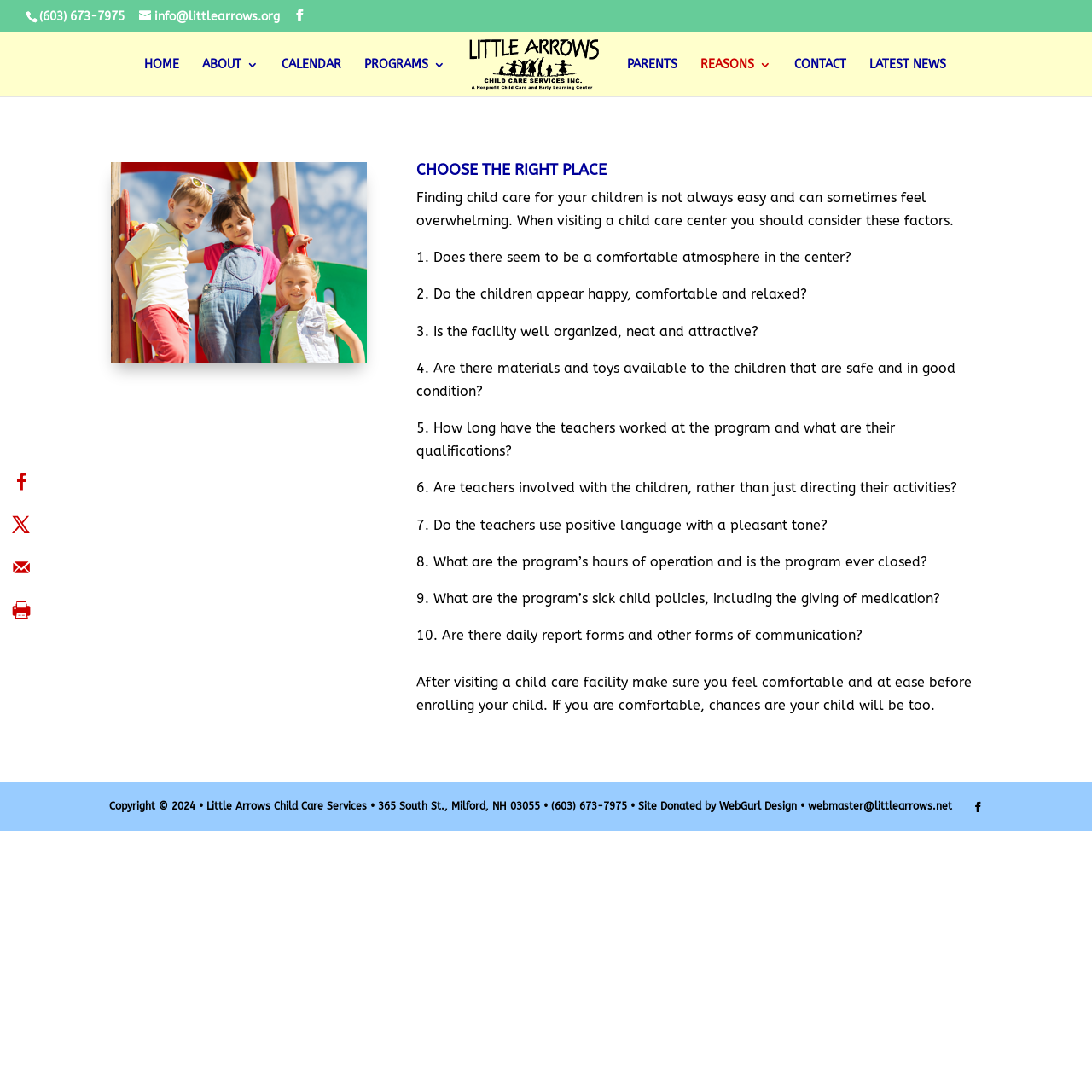Please find the bounding box coordinates for the clickable element needed to perform this instruction: "Share on Facebook".

[0.0, 0.422, 0.039, 0.461]